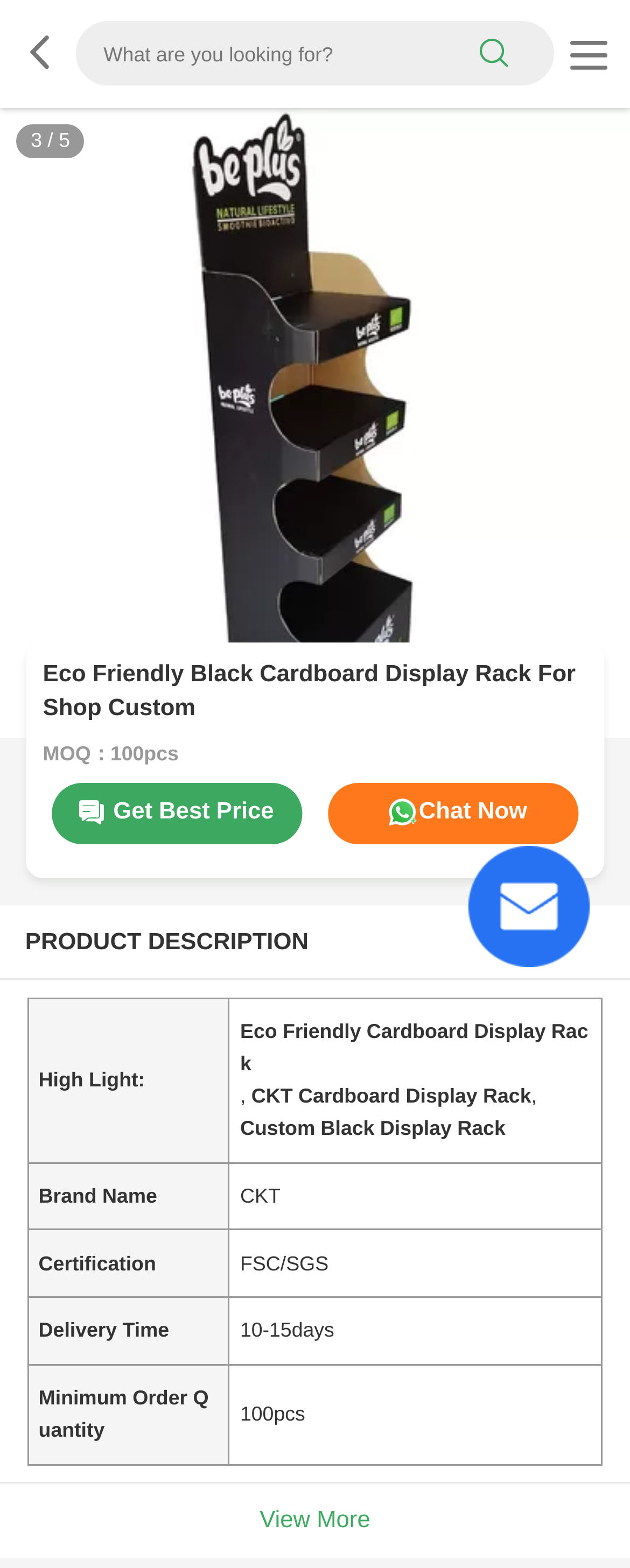Look at the image and answer the question in detail:
Is there a 'Request A Quote' button on the webpage?

I found the answer by looking at the layout of the webpage, where I saw a button with the text 'Request A Quote' and an image with the same text.